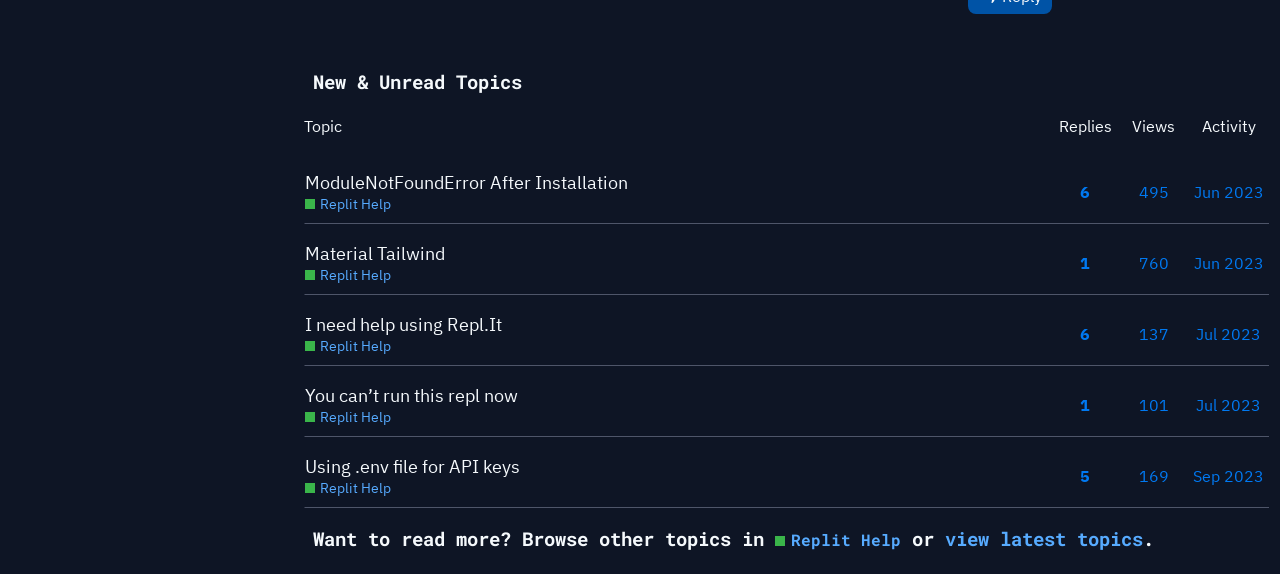Please determine the bounding box coordinates of the section I need to click to accomplish this instruction: "View latest topics".

[0.738, 0.917, 0.893, 0.96]